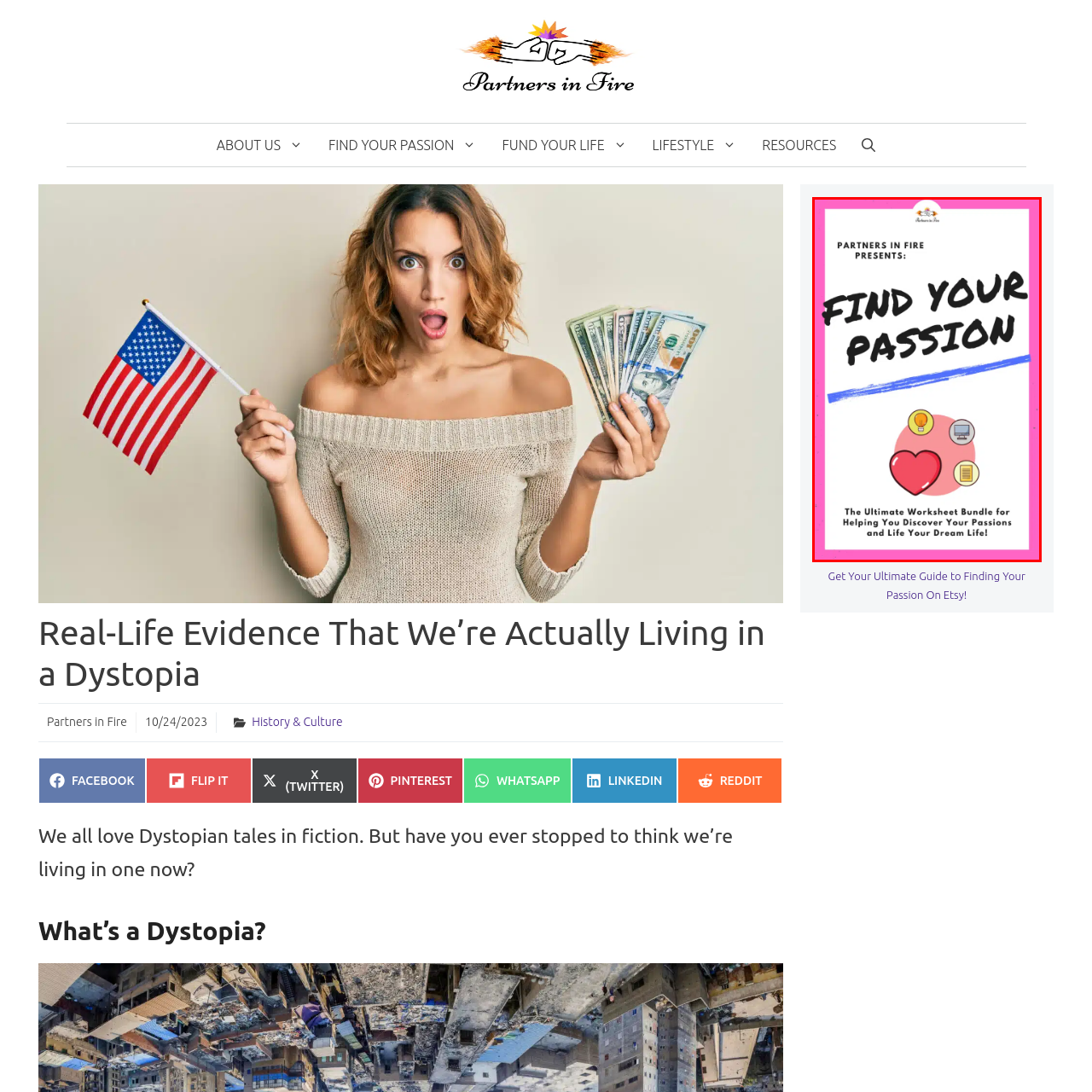Study the area of the image outlined in red and respond to the following question with as much detail as possible: What is the purpose of the worksheet bundle?

The tagline beneath the heart reads, 'The Ultimate Worksheet Bundle for Helping You Discover Your Passions and Live Your Dream Life!', which suggests that the primary purpose of the worksheet bundle is to assist individuals in discovering their passions.